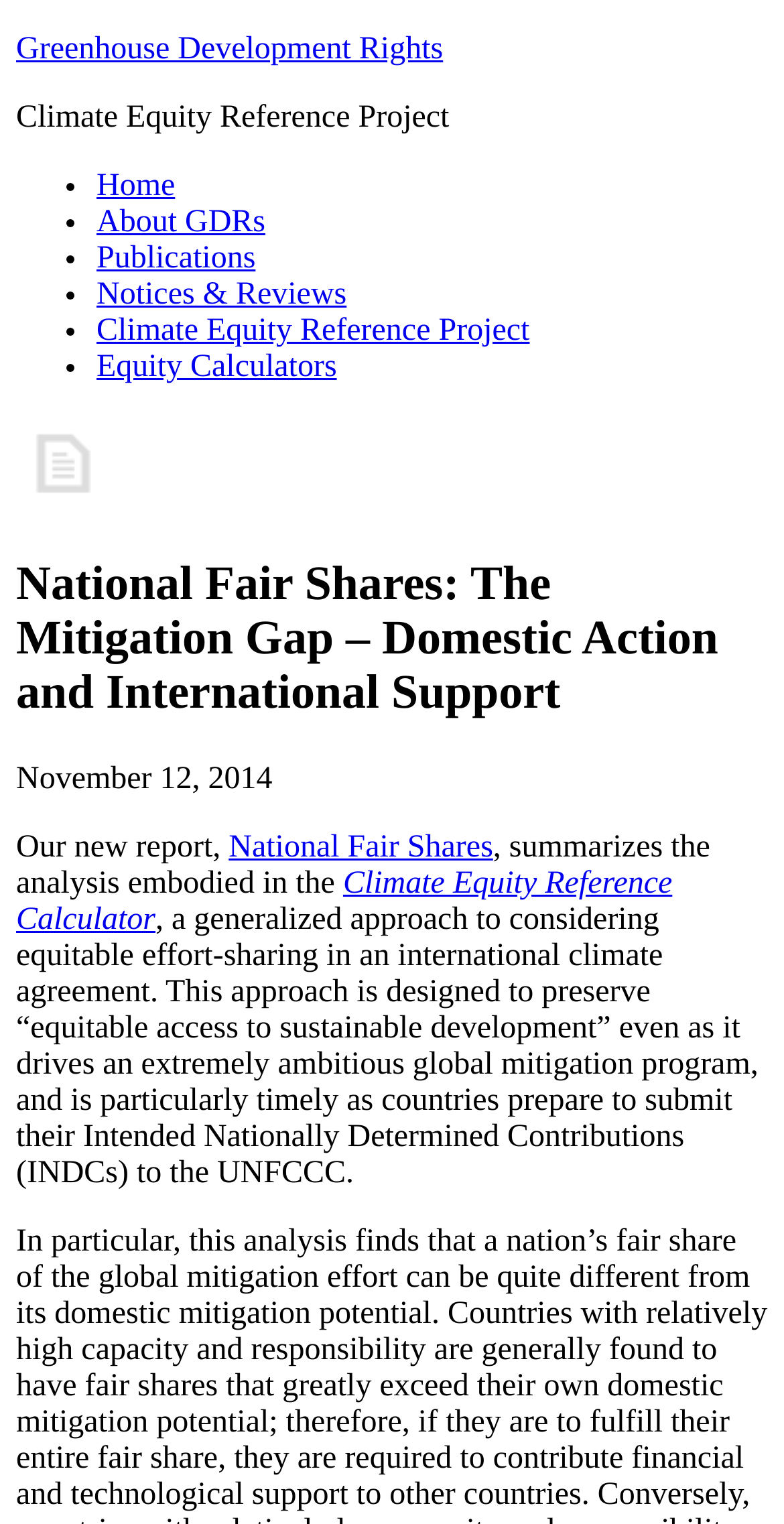Determine the bounding box coordinates of the clickable region to carry out the instruction: "Explore Equity Calculators".

[0.123, 0.23, 0.43, 0.252]